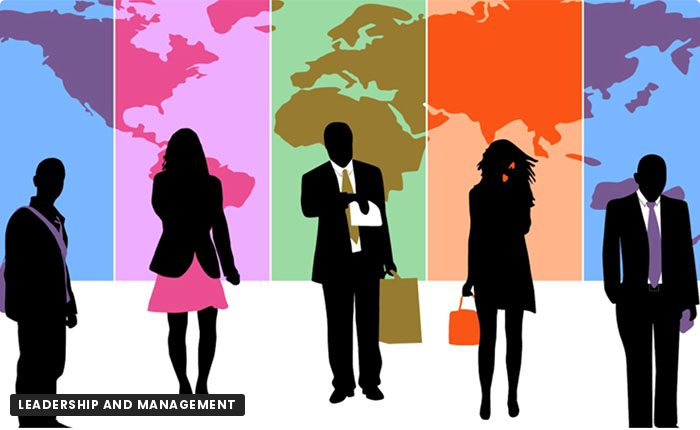What is emphasized by the vibrant colors of the maps?
Based on the screenshot, respond with a single word or phrase.

Cultural sensitivity